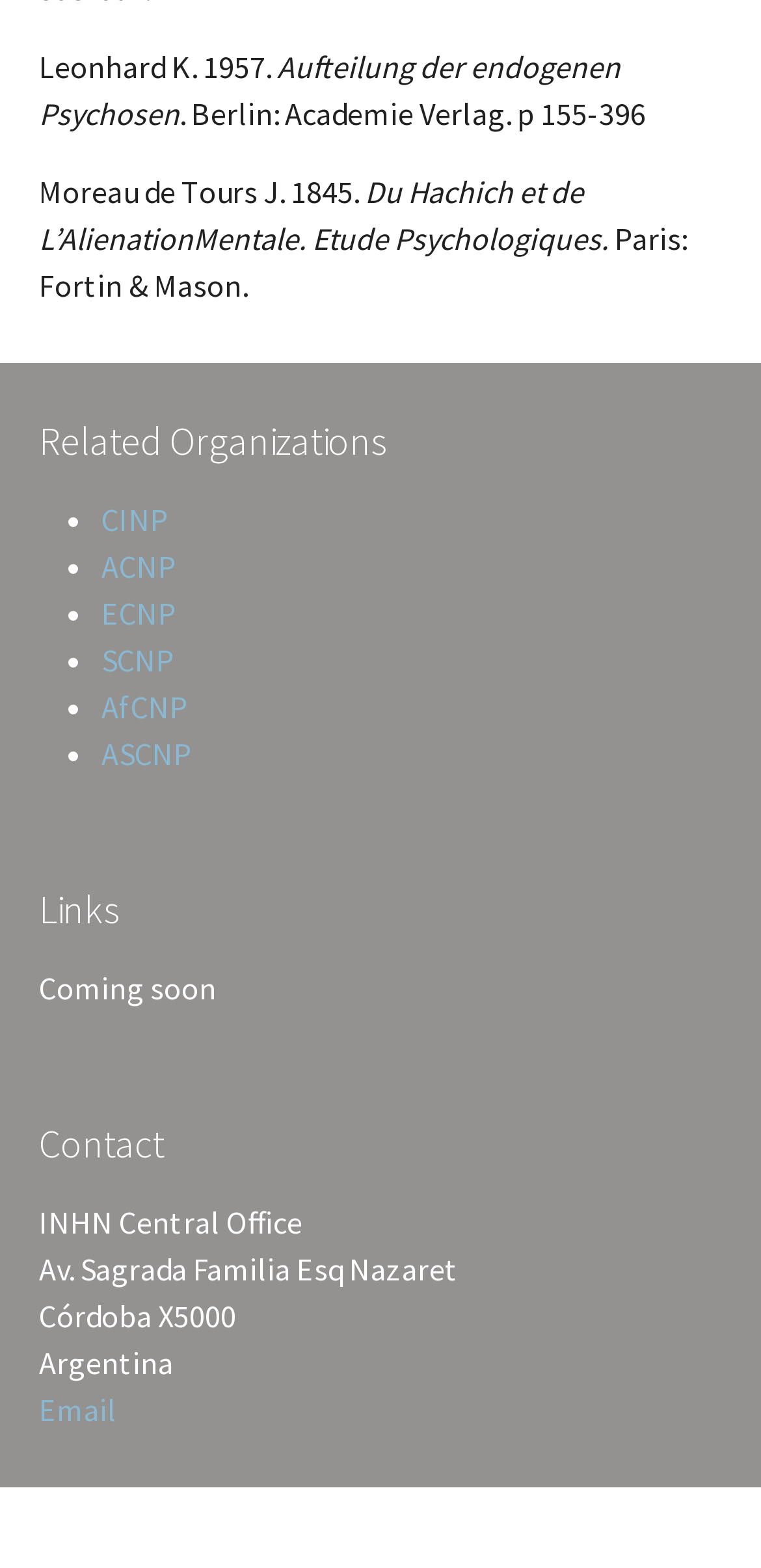What is the address of the INHN Central Office?
Refer to the image and answer the question using a single word or phrase.

Av. Sagrada Familia Esq Nazaret, Córdoba X5000, Argentina